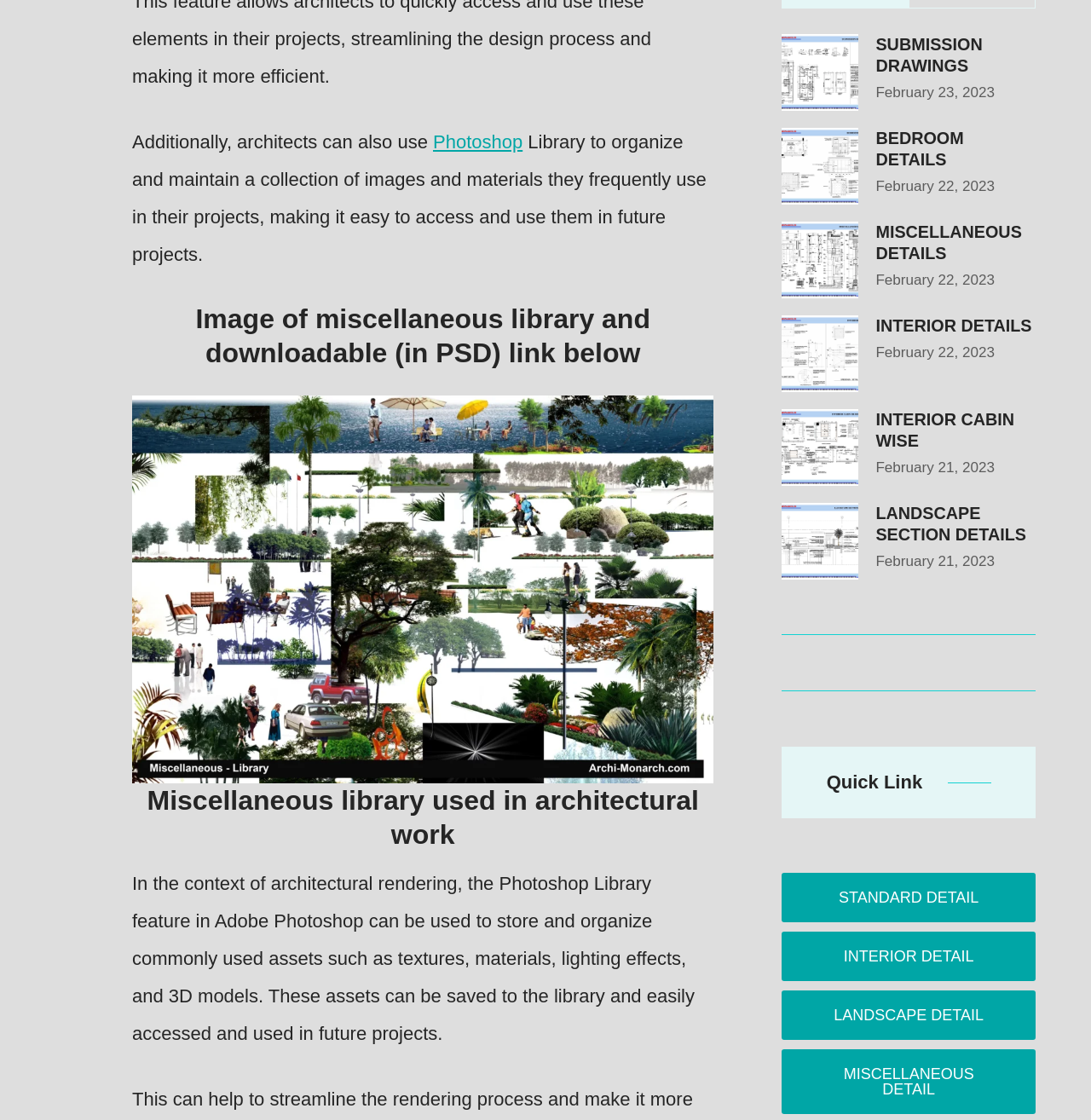Identify the bounding box for the UI element specified in this description: "MISCELLANEOUS DETAIL". The coordinates must be four float numbers between 0 and 1, formatted as [left, top, right, bottom].

[0.717, 0.937, 0.949, 0.995]